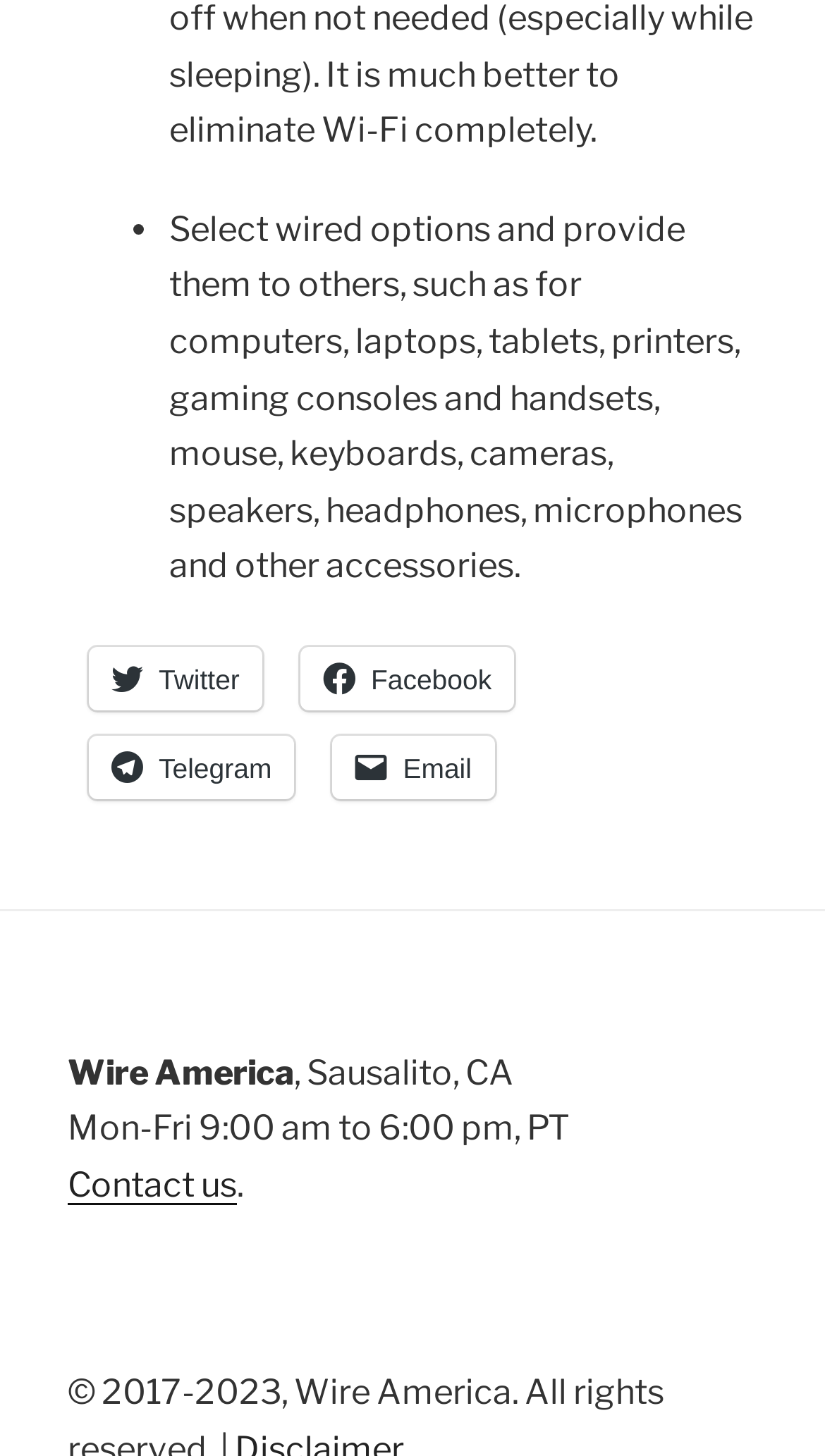How can I contact Wire America?
Kindly offer a comprehensive and detailed response to the question.

I can contact Wire America by clicking on the 'Contact us' link, which is available on the webpage.